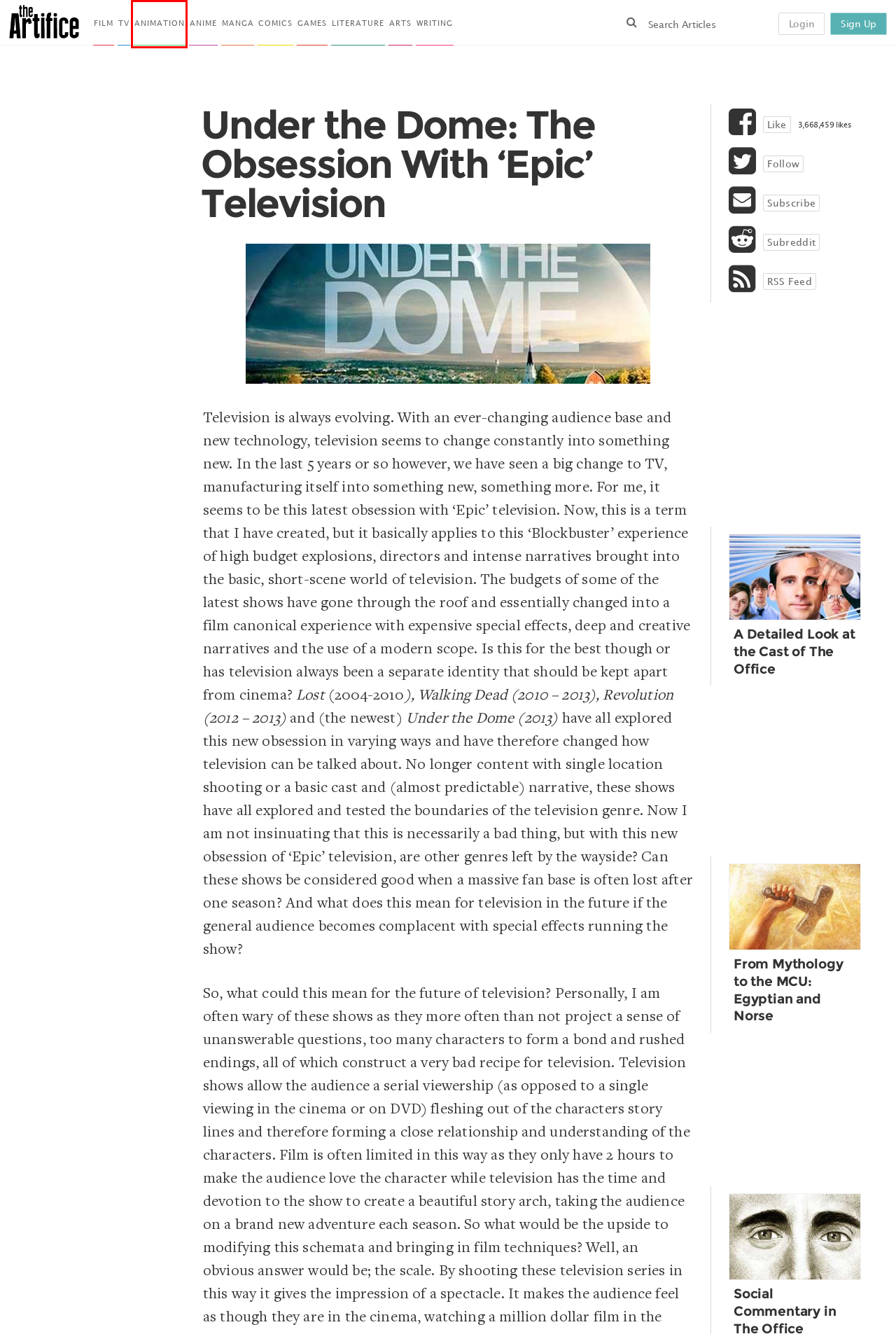You have a screenshot of a webpage with a red bounding box around an element. Choose the best matching webpage description that would appear after clicking the highlighted element. Here are the candidates:
A. Art’s representation of contemporary issues | The Artifice
B. Games and Rising Costs | The Artifice
C. Comics 2016: A Year In Review | The Artifice
D. animation | The Artifice
E. TV | The Artifice
F. Subscription | The Artifice
G. Film Adaptations Better than the Book | The Artifice
H. SHIMONETA | The Artifice

D